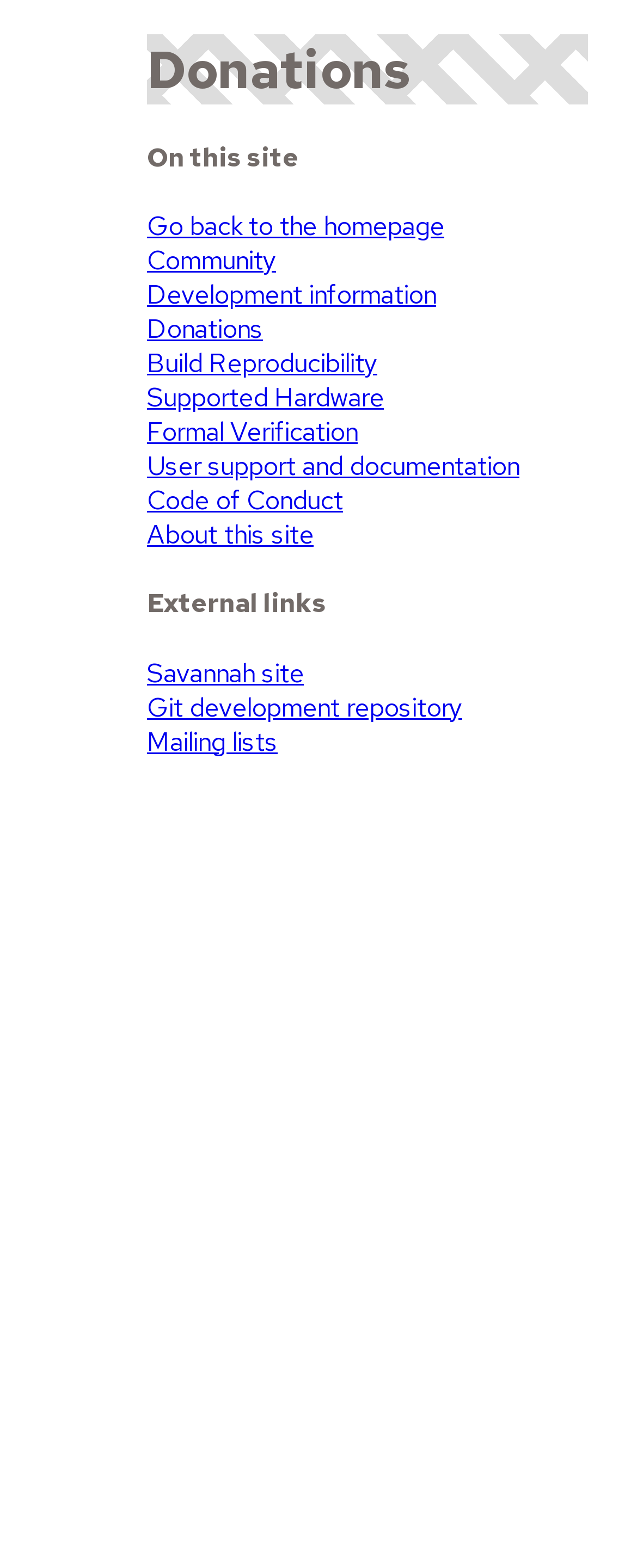Show me the bounding box coordinates of the clickable region to achieve the task as per the instruction: "check the code of conduct".

[0.231, 0.308, 0.538, 0.33]